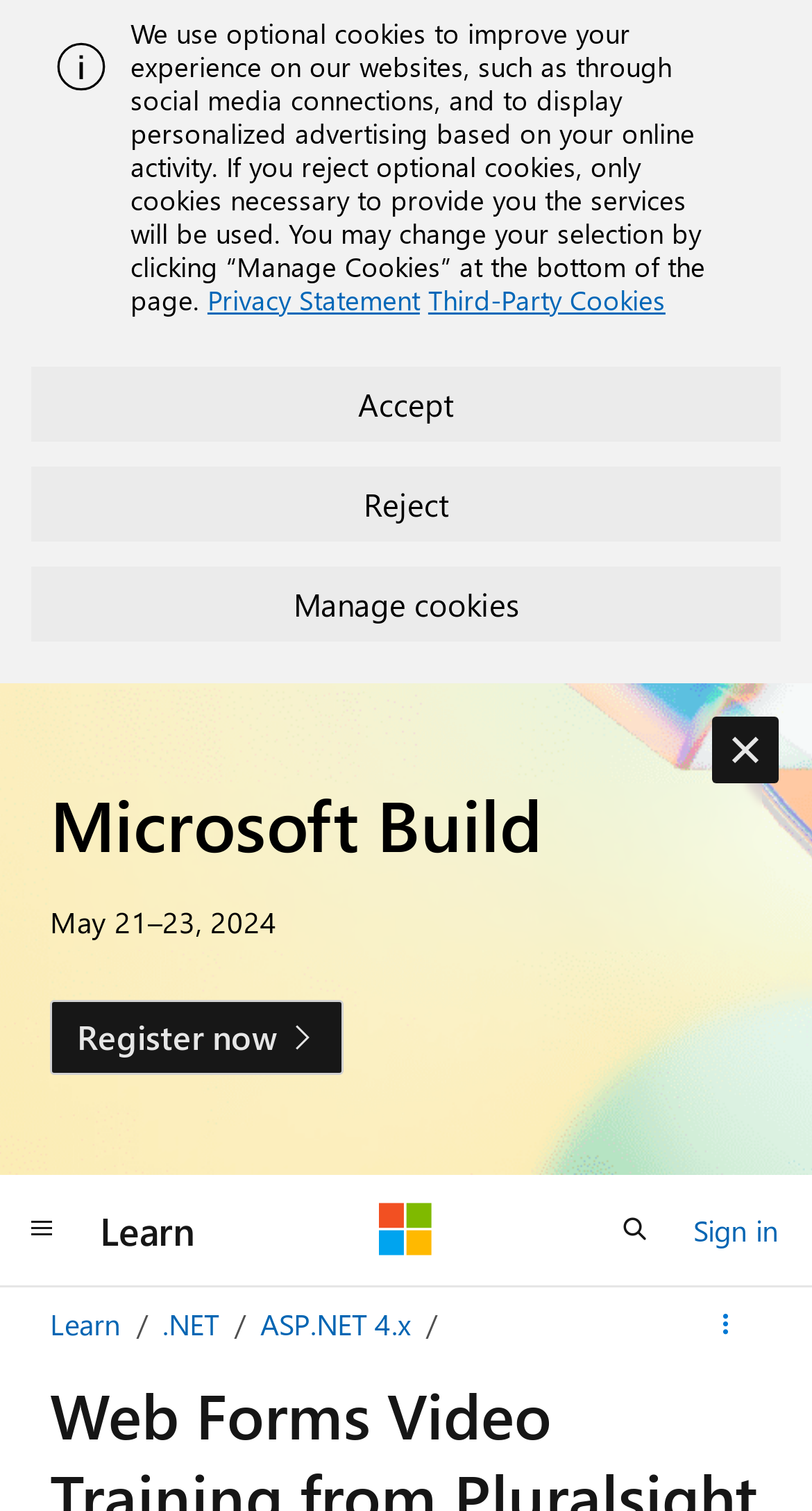How many sections are in the webpage's main content area?
Provide an in-depth and detailed answer to the question.

I divided the webpage's main content area into sections based on the headings and layout, which are the 'Microsoft Build' section and the 'Web Forms Video Training from Pluralsight' section.